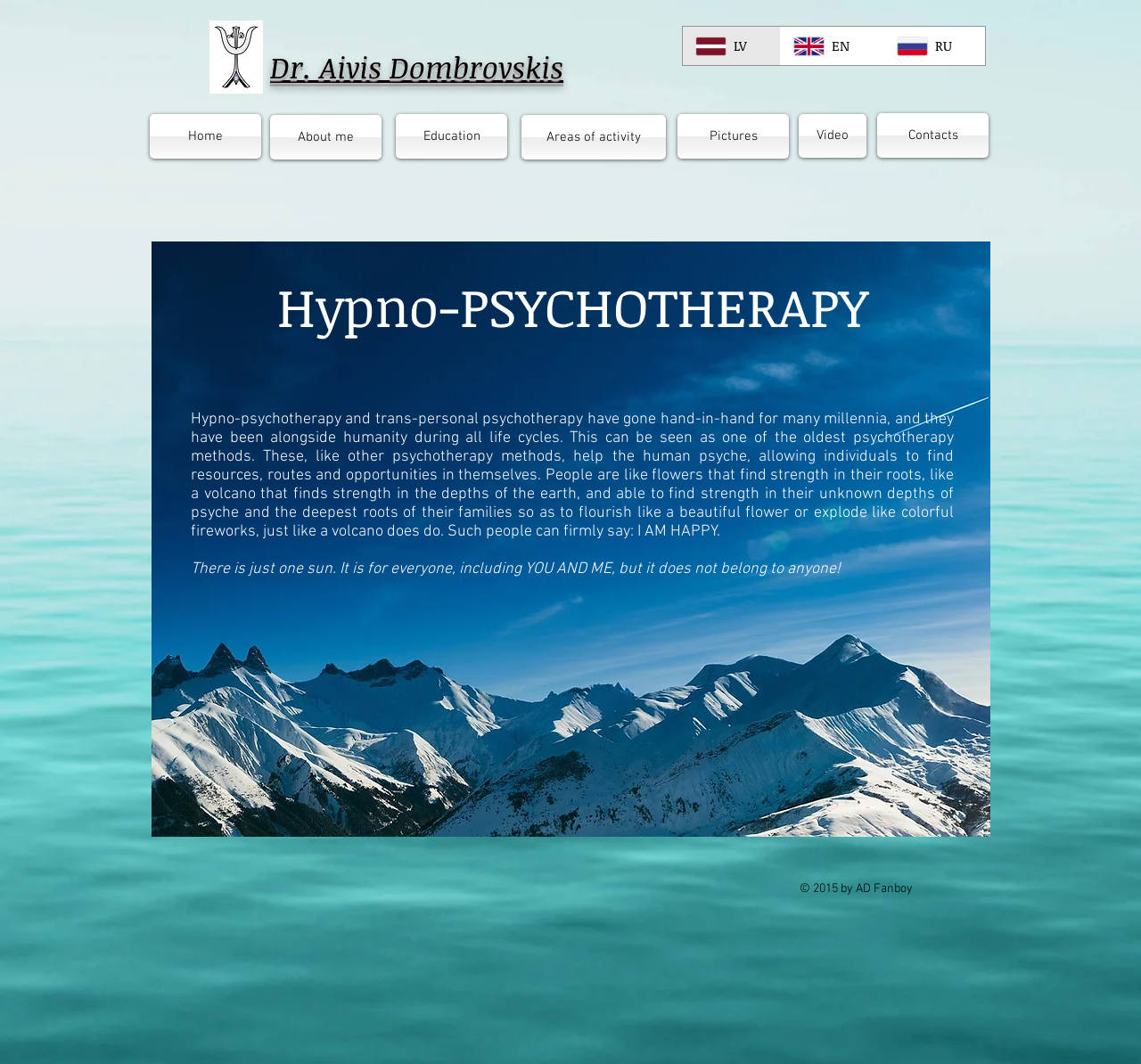What is the tone of the text on this webpage?
Answer the question with a detailed and thorough explanation.

The webpage has a static text element with a passage that uses inspirational and motivational language, such as 'find resources, routes and opportunities in themselves' and 'I AM HAPPY'. This suggests that the tone of the text on this webpage is inspirational and encouraging.